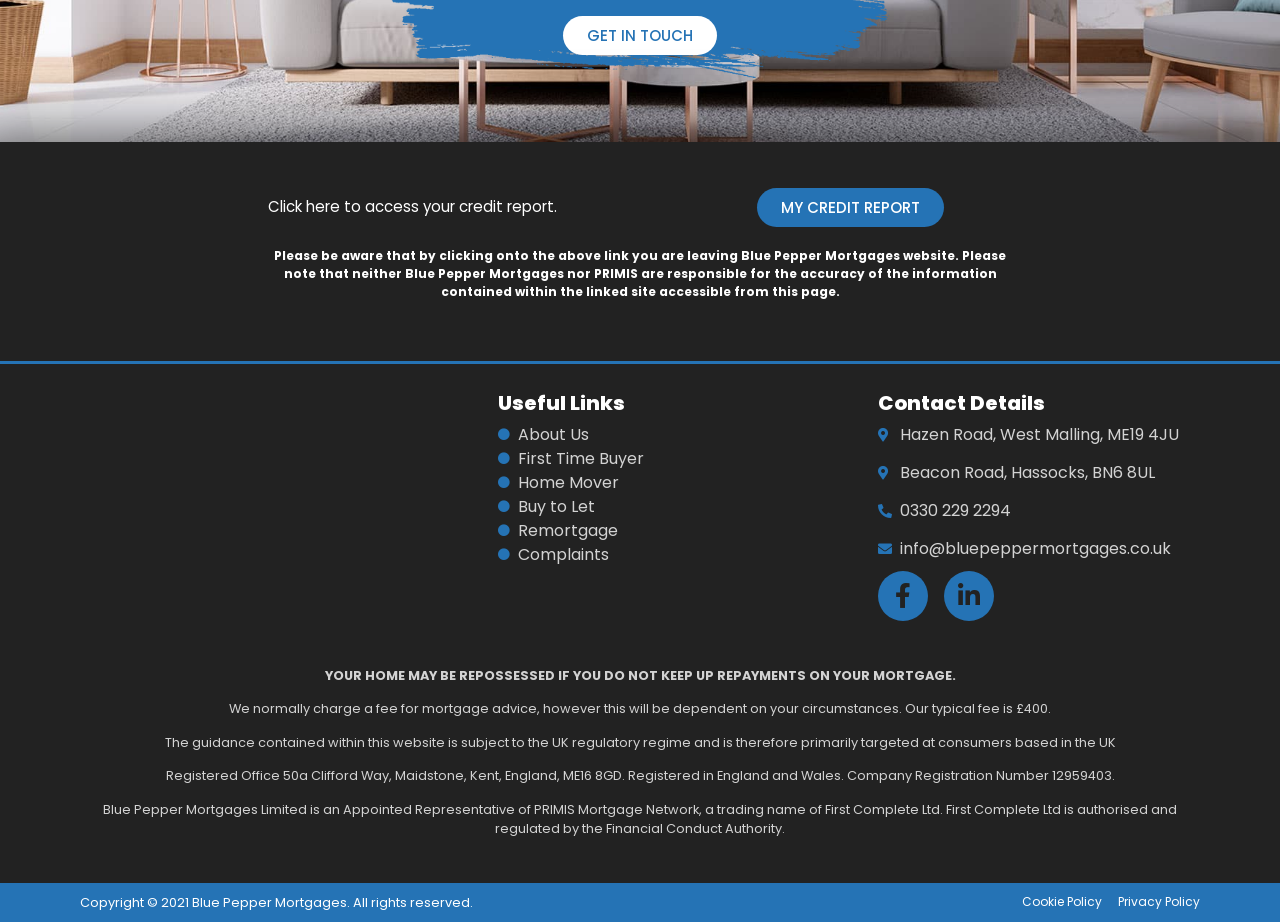Please find the bounding box coordinates of the element's region to be clicked to carry out this instruction: "Check the Cookie Policy".

[0.798, 0.968, 0.861, 0.988]